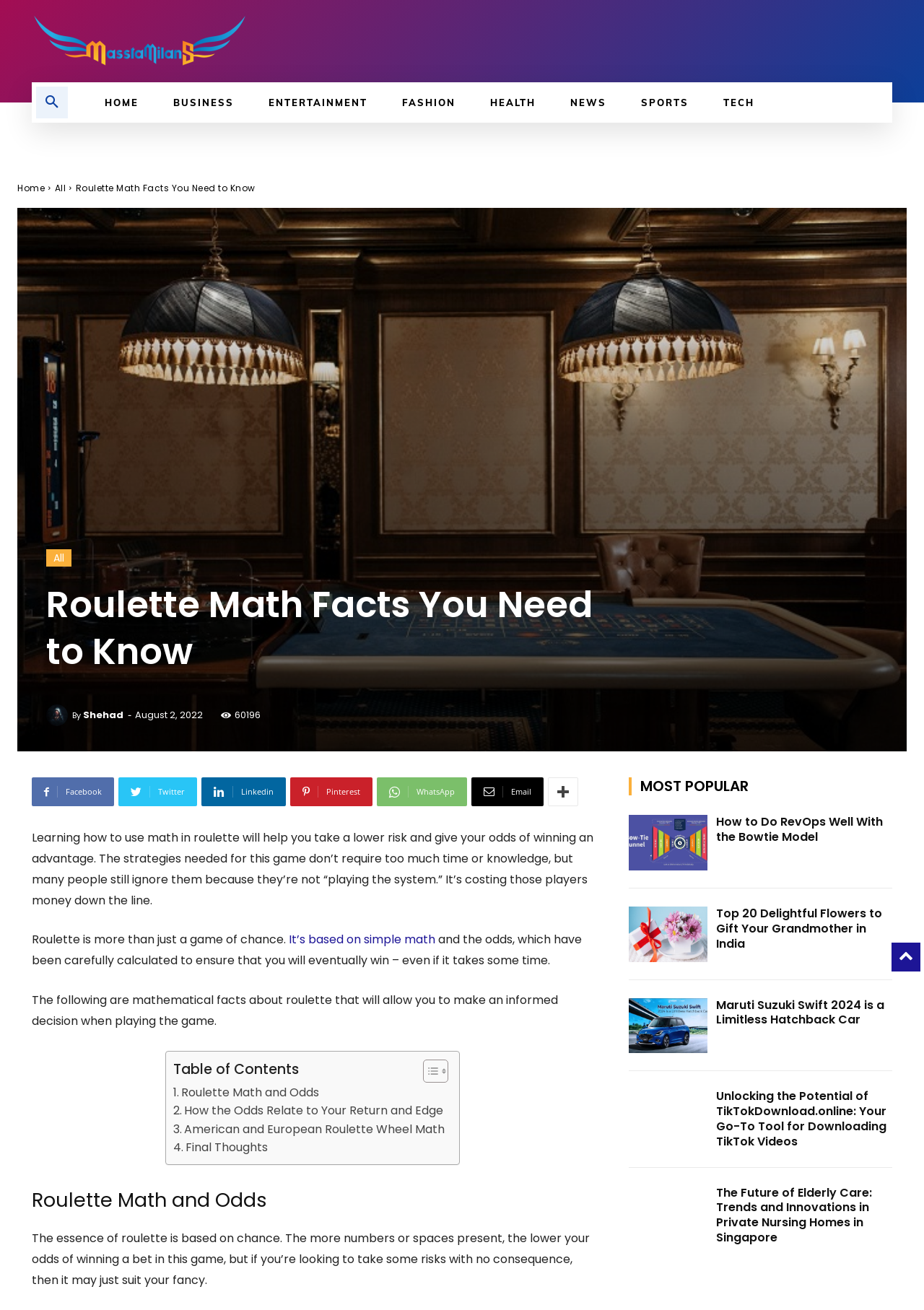What is the purpose of the 'Table of Contents' section?
From the image, respond with a single word or phrase.

To navigate the webpage